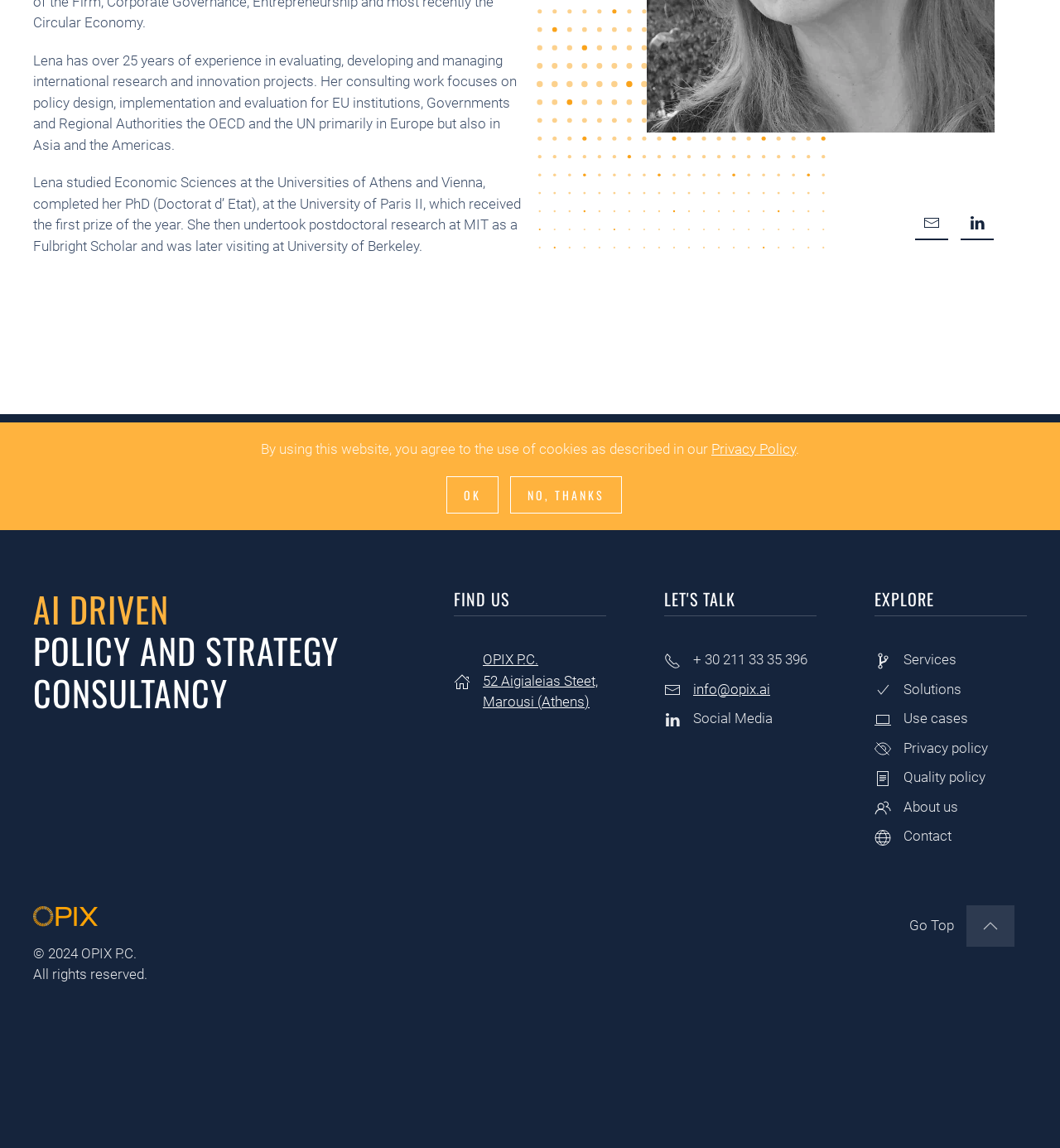Identify the bounding box coordinates for the UI element mentioned here: "aria-label="Back to top"". Provide the coordinates as four float values between 0 and 1, i.e., [left, top, right, bottom].

[0.912, 0.788, 0.957, 0.824]